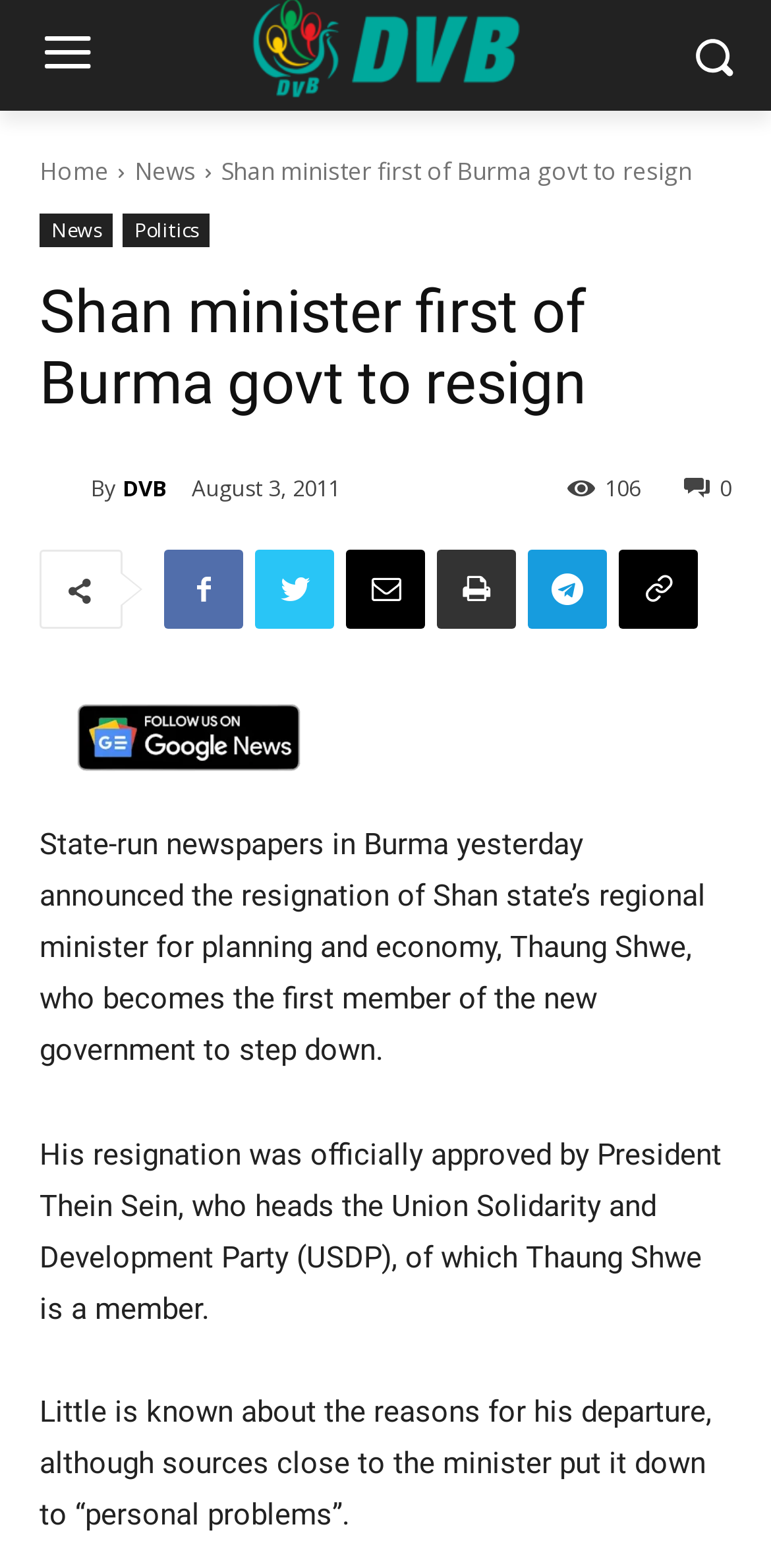What is the date of the news article?
Carefully examine the image and provide a detailed answer to the question.

I found the answer by reading the time element with the text 'August 3, 2011'.